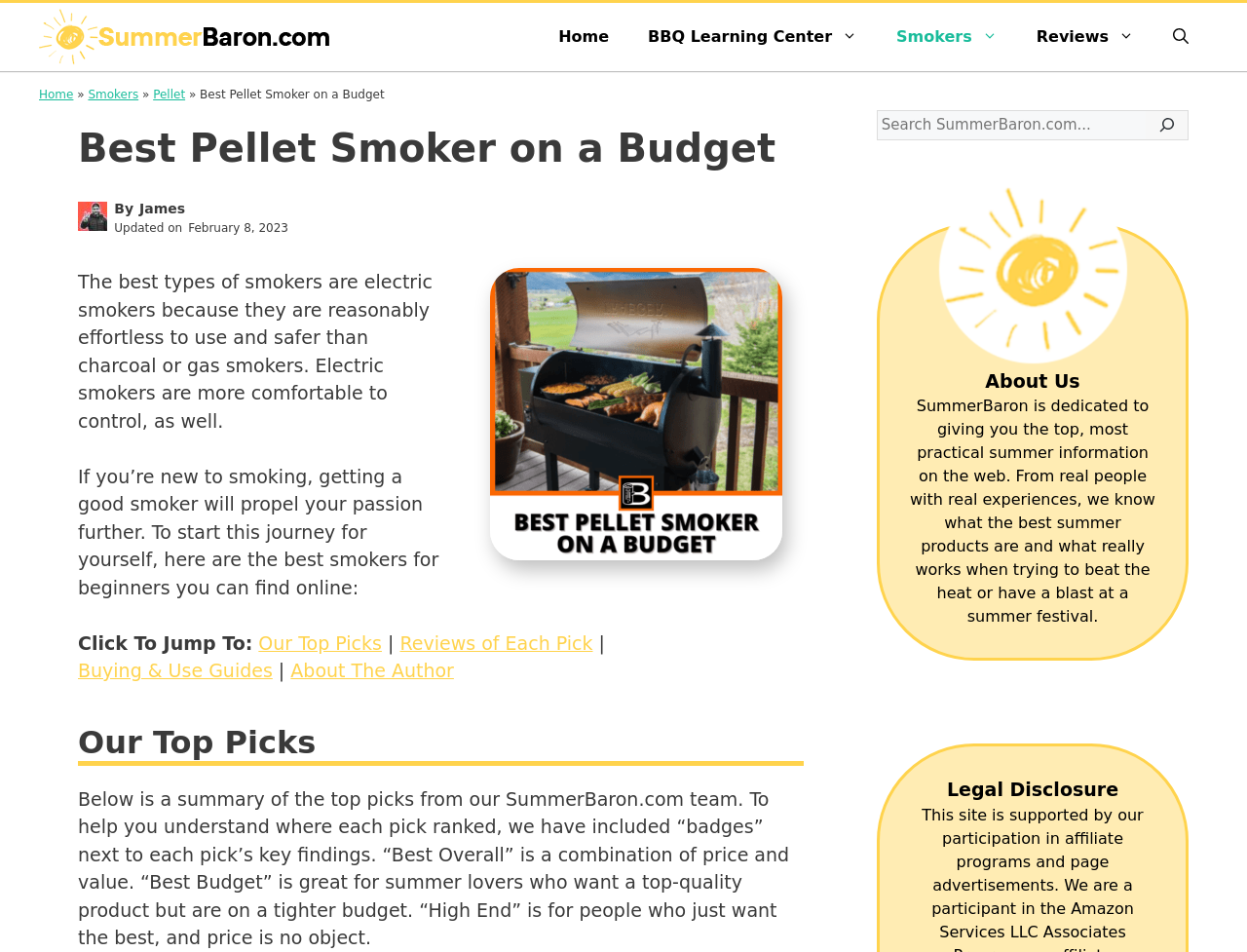What type of smokers are recommended for beginners?
Give a detailed and exhaustive answer to the question.

According to the StaticText element, 'The best types of smokers are electric smokers because they are reasonably effortless to use and safer than charcoal or gas smokers.', which suggests that electric smokers are recommended for beginners.